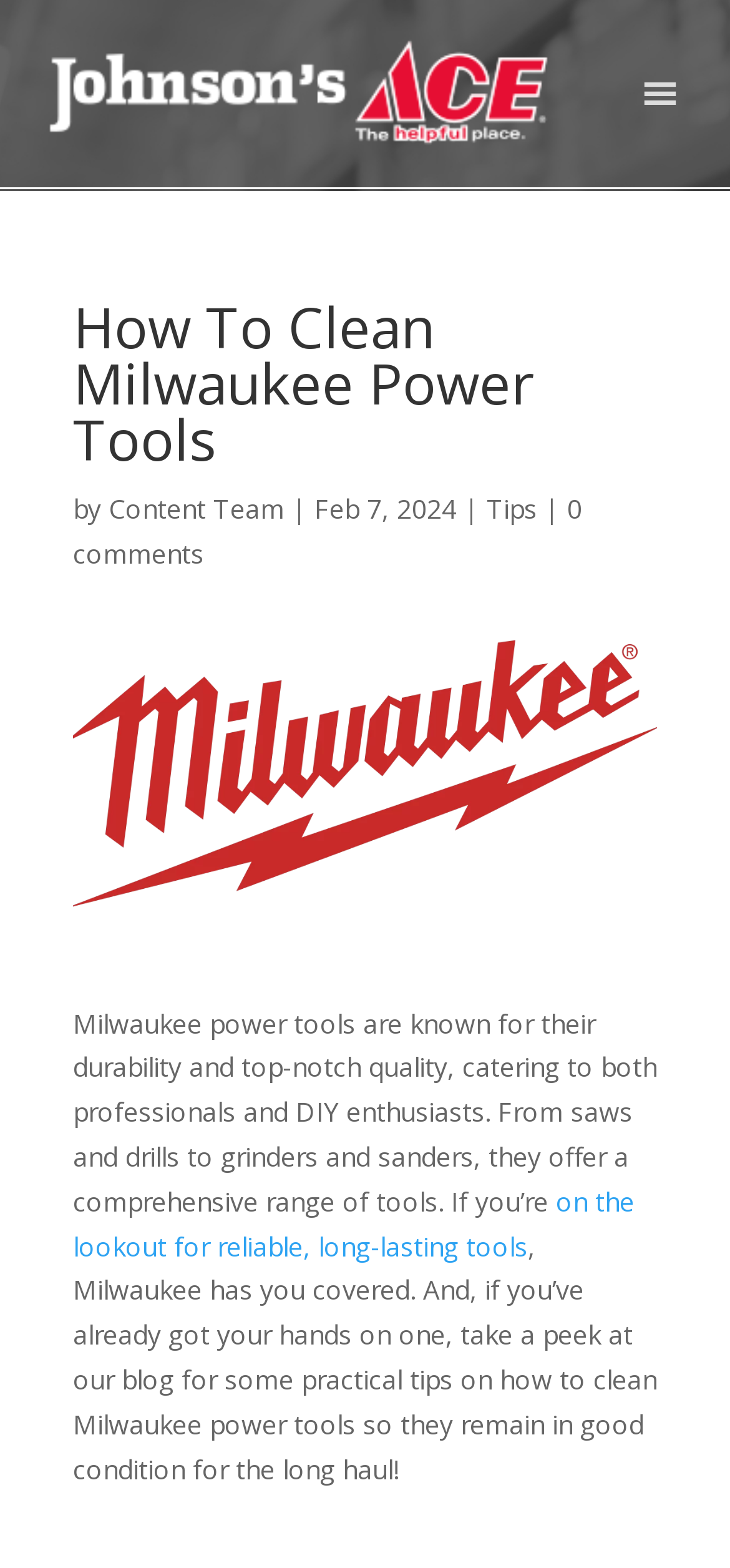What type of tools are mentioned in the article?
Please provide a single word or phrase answer based on the image.

Power tools